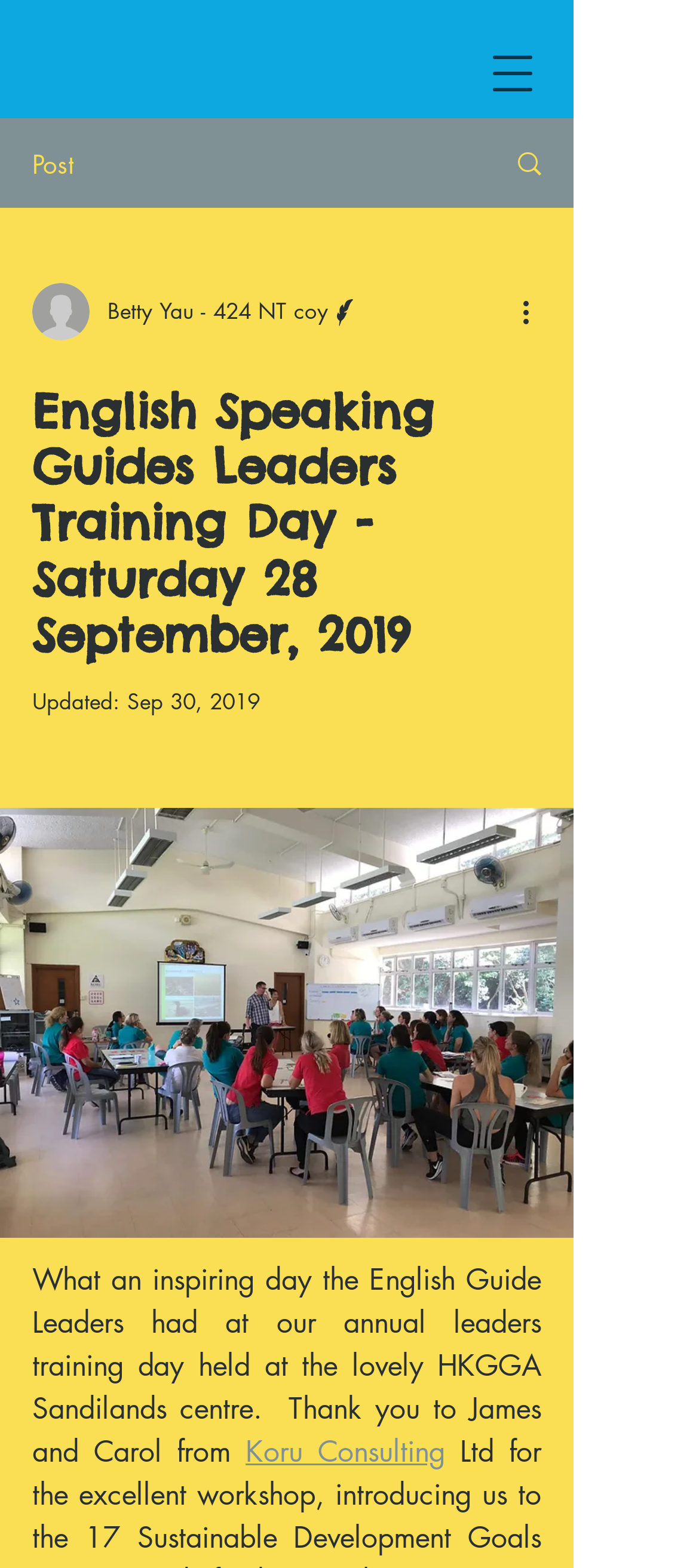Generate the text content of the main heading of the webpage.

English Speaking Guides Leaders Training Day - Saturday 28 September, 2019